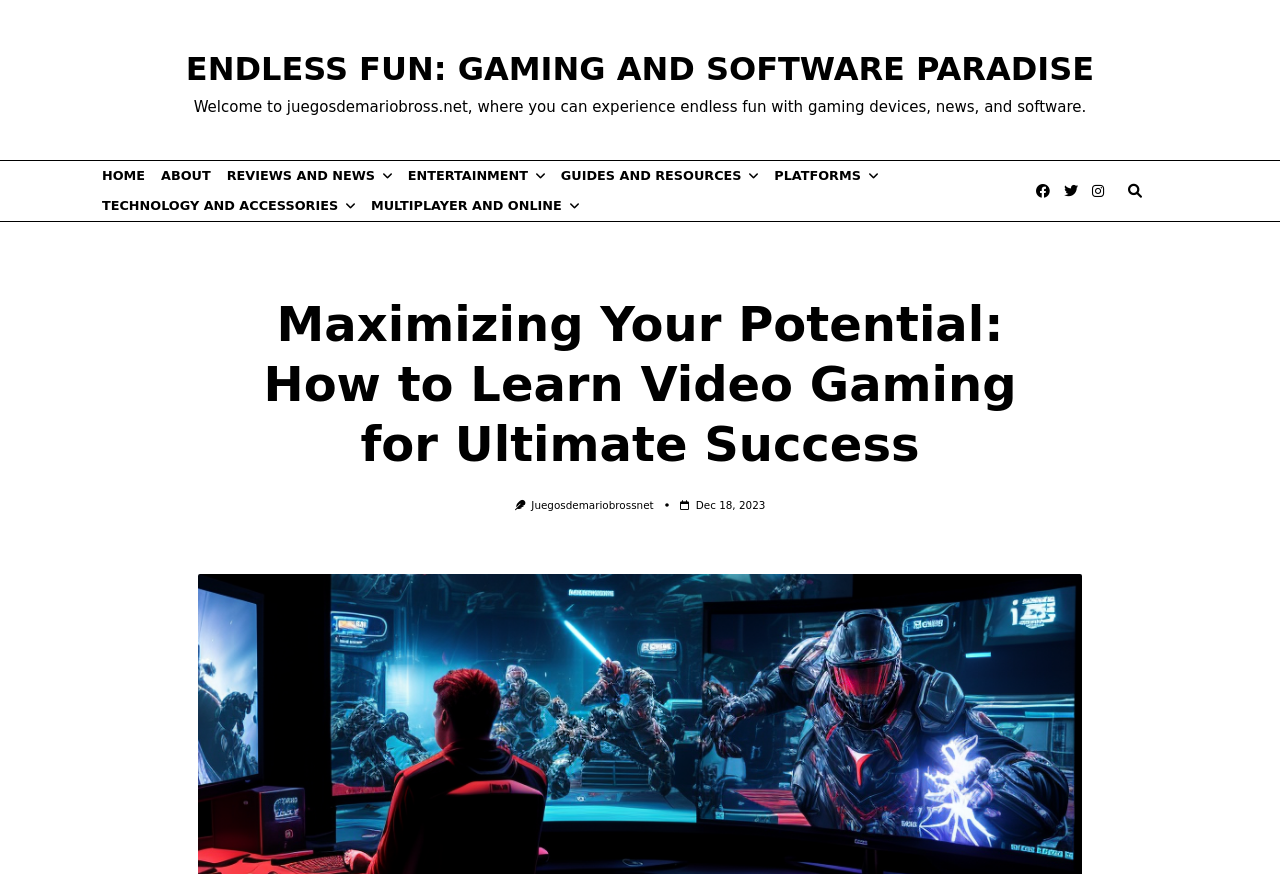Describe every aspect of the webpage comprehensively.

The webpage is about gaming and software, with a focus on maximizing one's potential in video gaming. At the top, there is a prominent link to "ENDLESS FUN: GAMING AND SOFTWARE PARADISE" and a brief welcome message that introduces the website juegosdemariobross.net, which offers gaming devices, news, and software.

Below the welcome message, there is a navigation menu with seven links: "HOME", "ABOUT", "REVIEWS AND NEWS", "ENTERTAINMENT", "GUIDES AND RESOURCES", "PLATFORMS", and "TECHNOLOGY AND ACCESSORIES". These links are aligned horizontally and take up a significant portion of the top section of the page.

To the right of the navigation menu, there are three social media links, represented by icons, and a search button. Below the navigation menu, there is a large header section that takes up most of the page. The header section contains a heading that reads "Maximizing Your Potential: How to Learn Video Gaming for Ultimate Success", followed by a link to "Juegosdemariobrossnet", an image, and a link to a date, "Dec 18, 2023", which also contains a time element.

Overall, the webpage appears to be a gaming-focused website with a prominent header section and a navigation menu that provides access to various sections of the site.